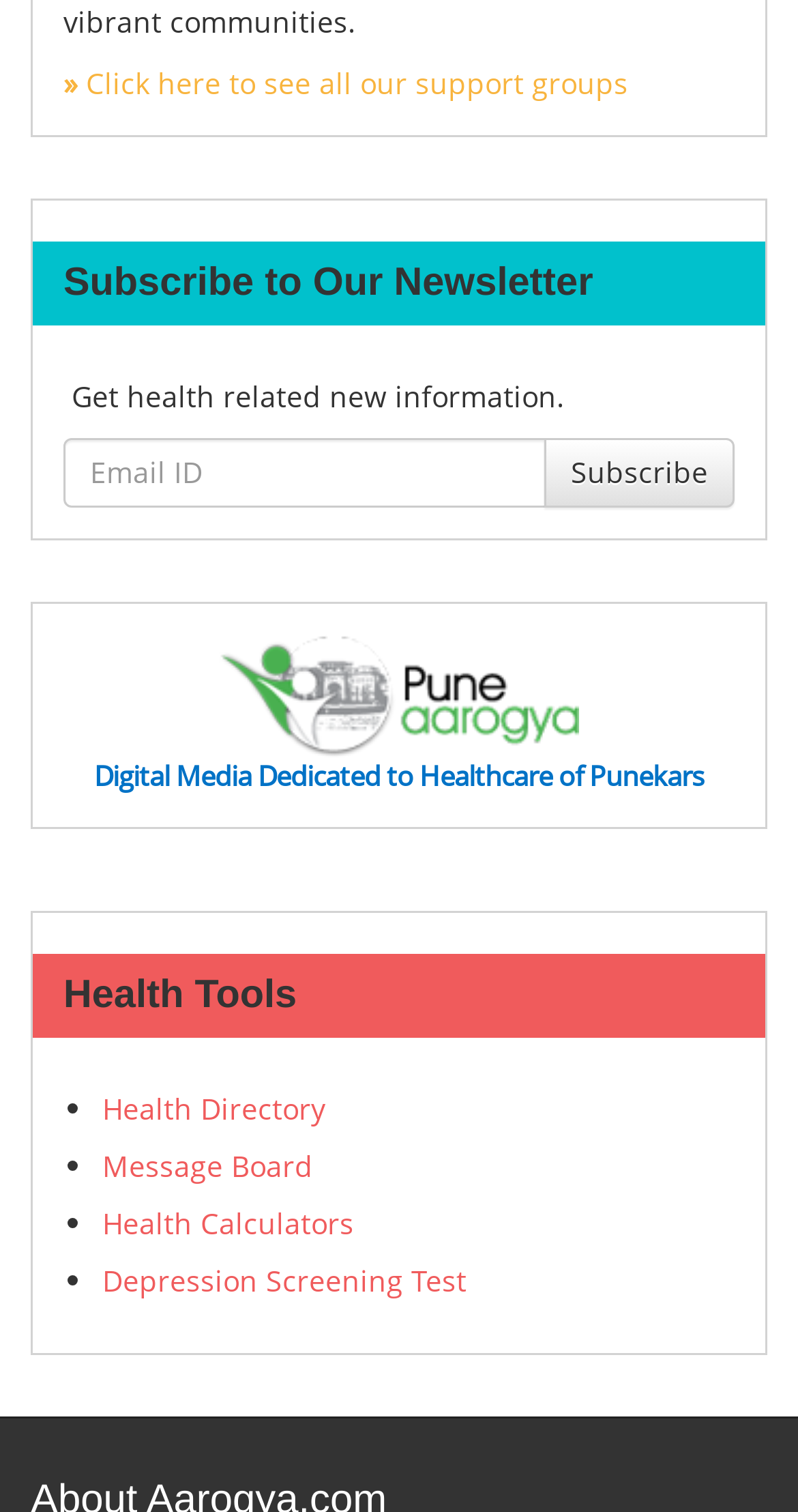What is the name of the image?
Please give a detailed answer to the question using the information shown in the image.

The image is located below the 'Subscribe to Our Newsletter' heading, and its description is 'Pune Aarogya', which suggests that it is a logo or an image related to Pune Aarogya.